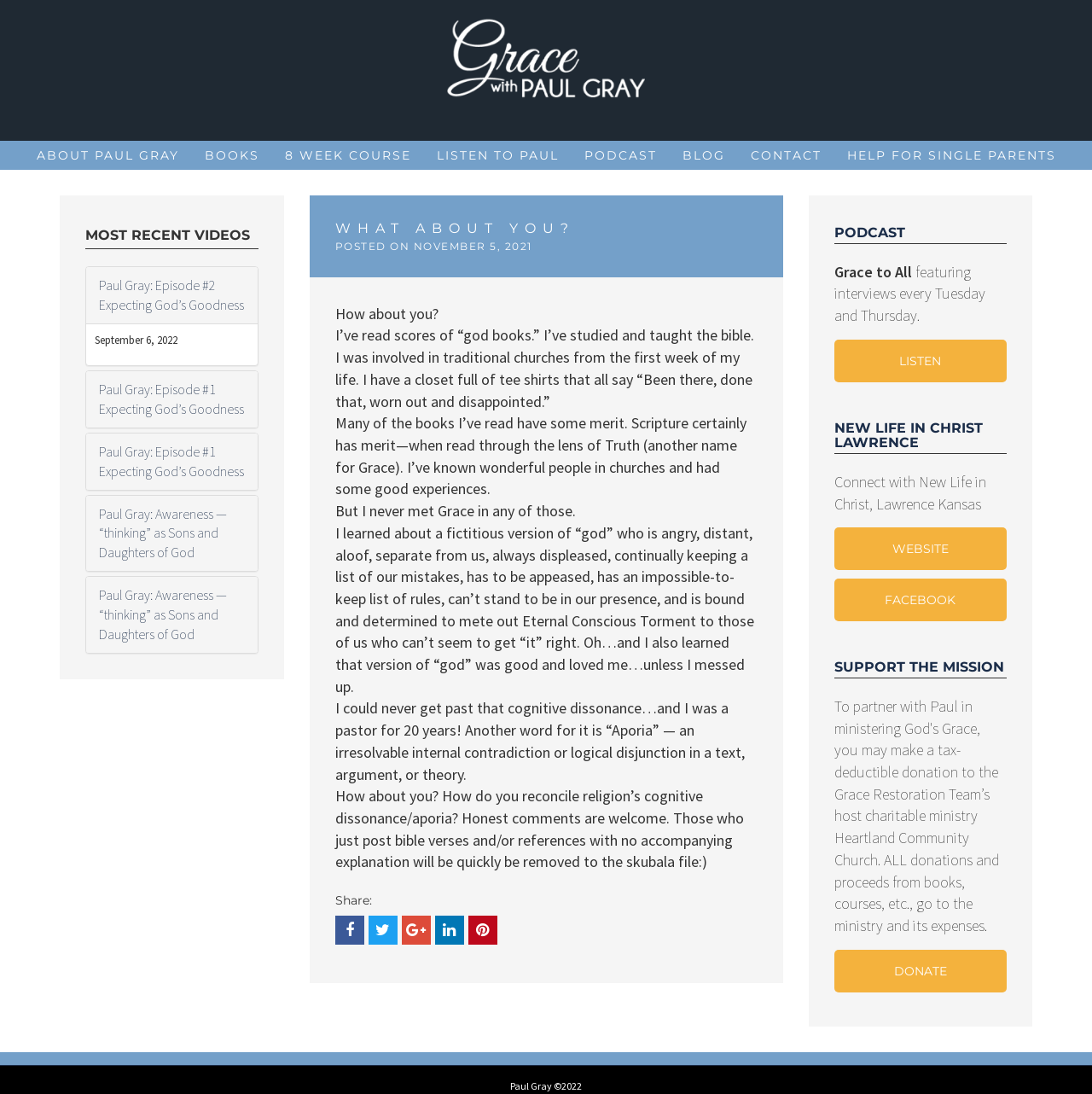Please identify the bounding box coordinates of the element that needs to be clicked to perform the following instruction: "Click on the 'ABOUT PAUL GRAY' link".

[0.033, 0.129, 0.164, 0.155]